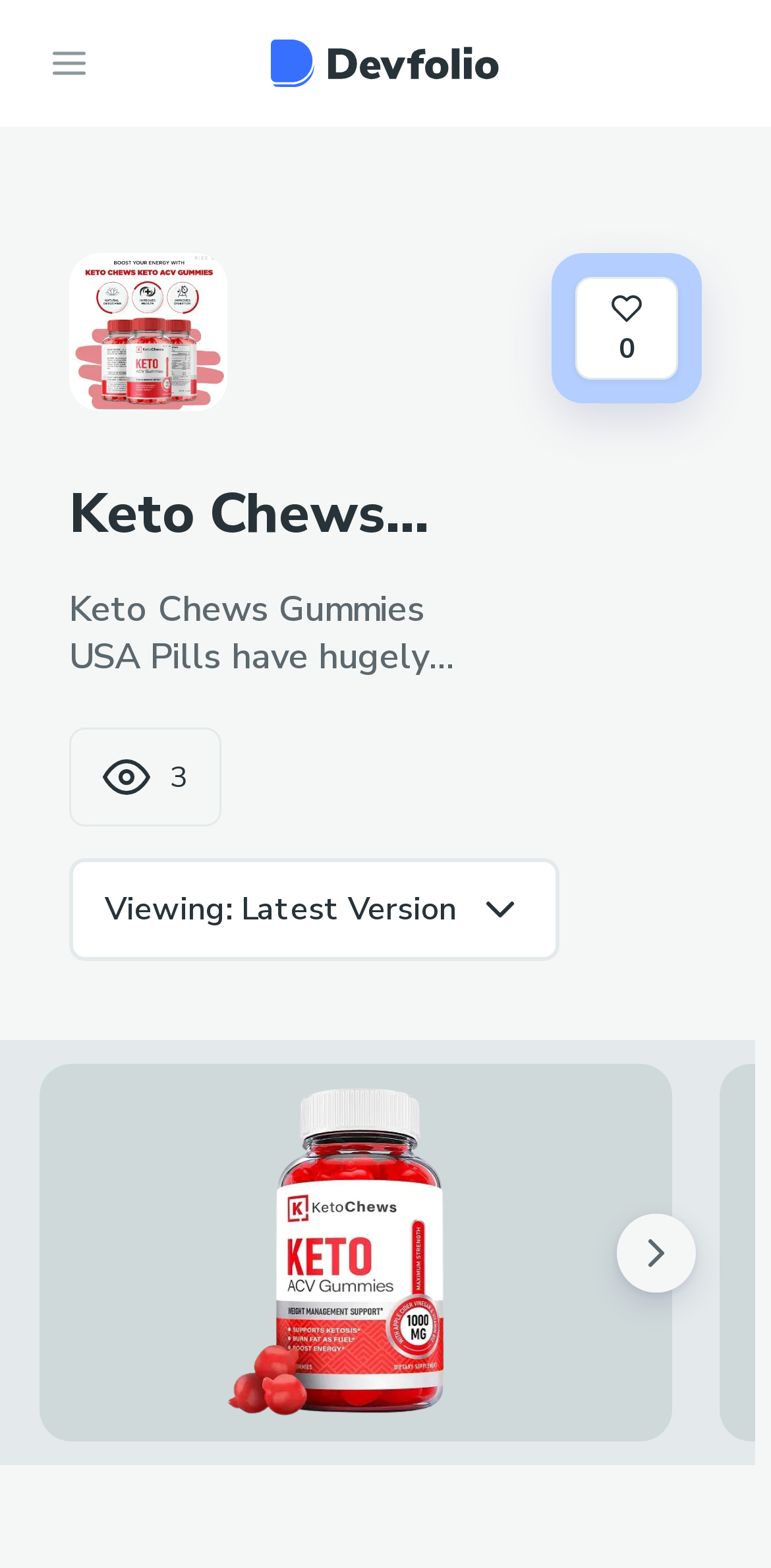Provide a thorough summary of the webpage.

The webpage is about Keto Chews Gummies Customer Reviews. At the top, there is a navigation bar with an "Open menu" button on the left and a "Devfolio Home" link on the right, accompanied by their respective icons. 

Below the navigation bar, there is a large image with the title "Keto Chews Gummies Customer Reviews" written on it. This title is also presented as a heading element, followed by a longer heading that summarizes the product, stating that Keto Chews Gummies USA Pills have evolved as a significant means of customary trimmings and pure BHB, helping in the achievement of ketosis and engaging the body to use fat as a wellspring.

On the right side of the page, there is a button with a "0" label, accompanied by a small icon. Below this button, there is a small image. On the left side, there is another button labeled "Viewing: Latest Version" with a popup dialog, accompanied by a small icon.

The main content of the page is a figure that occupies most of the page, containing a carousel gallery with an image labeled "Carousel Gallery Item: 1". At the bottom of the carousel, there is a "Scroll Right" button with a small icon.